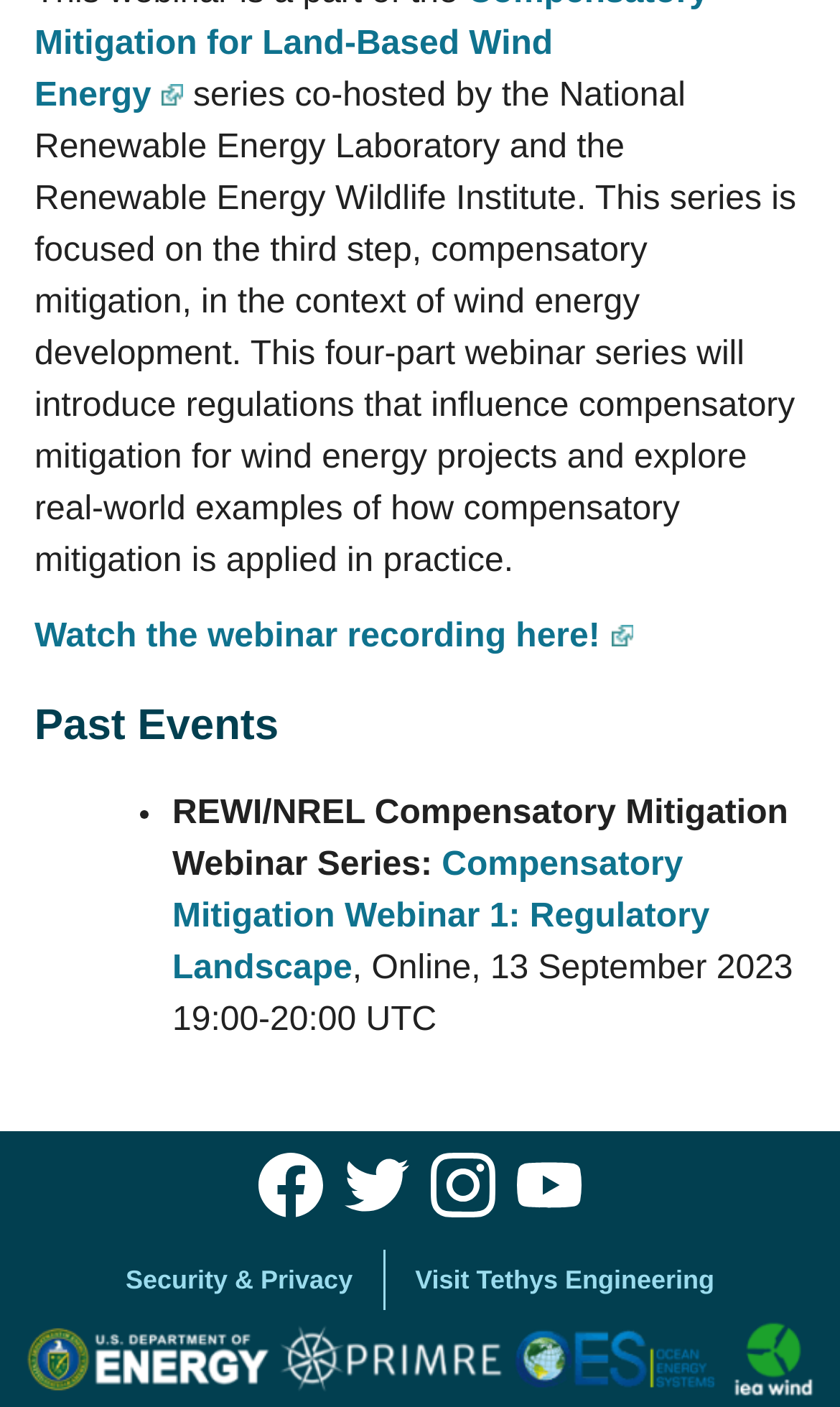Find the bounding box coordinates of the area that needs to be clicked in order to achieve the following instruction: "Watch the webinar recording". The coordinates should be specified as four float numbers between 0 and 1, i.e., [left, top, right, bottom].

[0.041, 0.439, 0.753, 0.465]